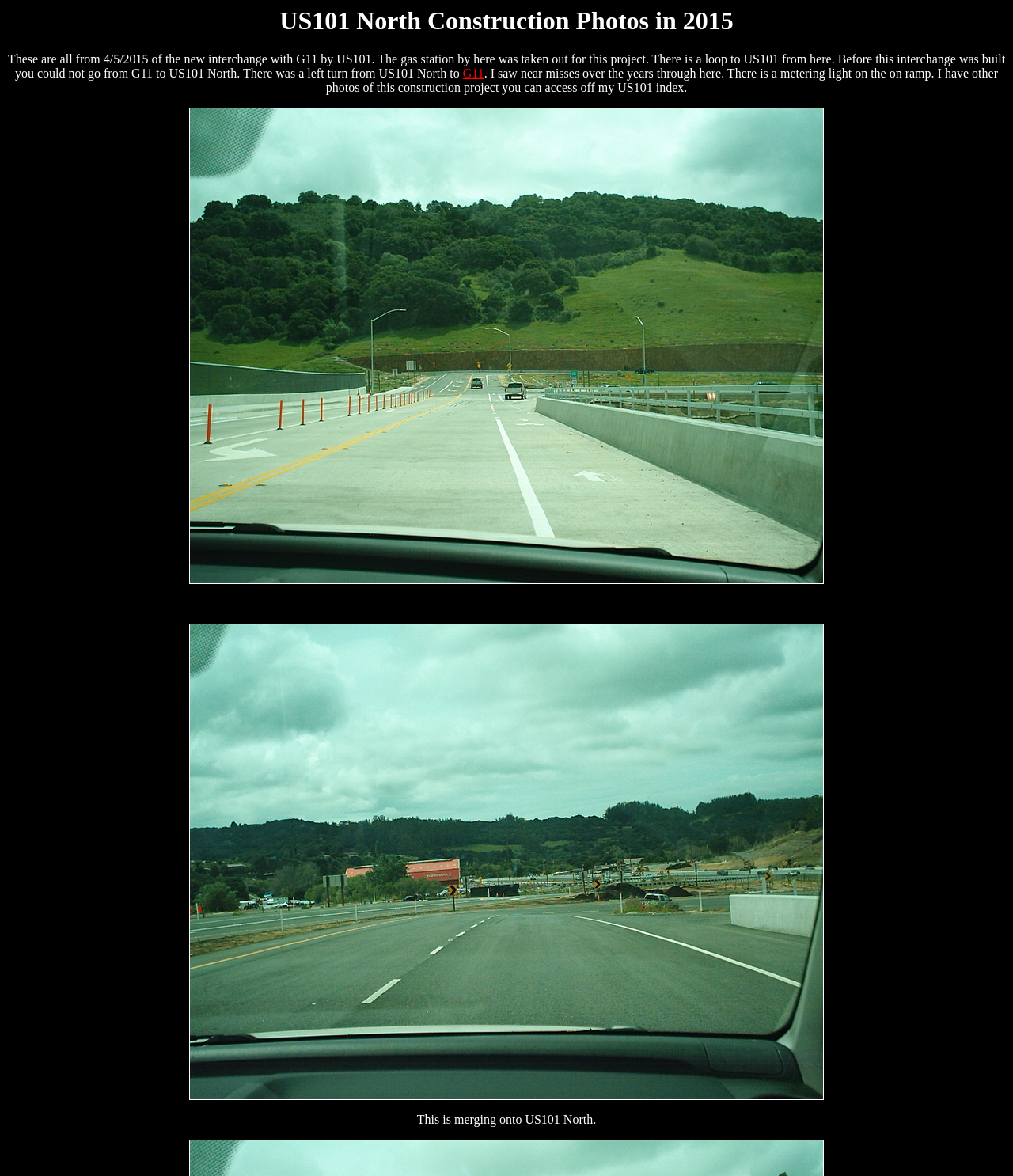Identify and extract the main heading from the webpage.

US101 North Construction Photos in 2015
